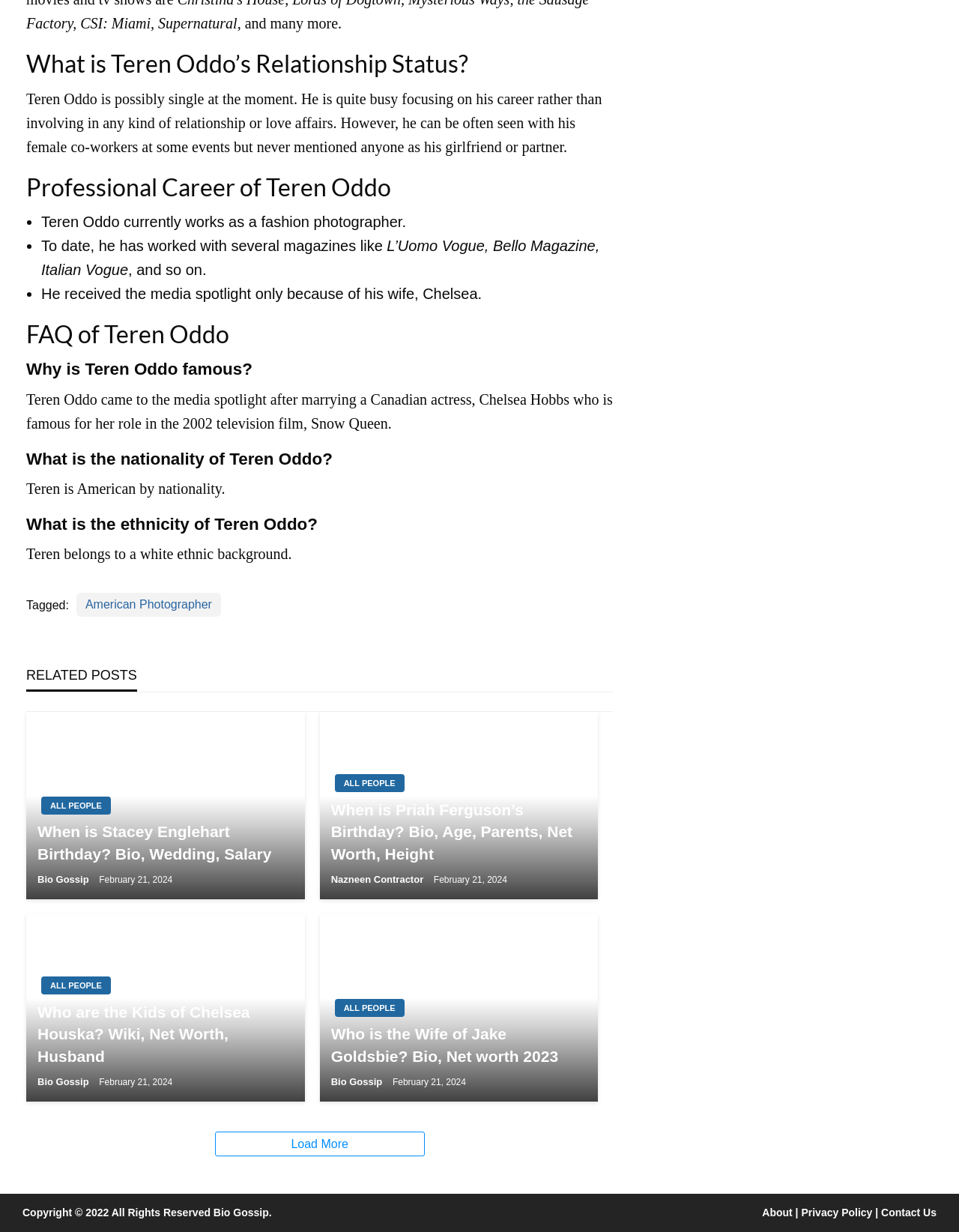Locate the bounding box of the UI element with the following description: "alt="Stacey Englehart"".

[0.027, 0.648, 0.318, 0.658]